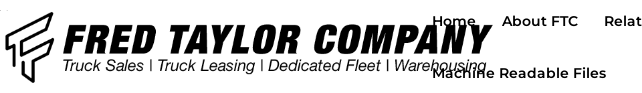Based on the image, give a detailed response to the question: What is the purpose of the navigation links?

The navigation links, such as 'Home', 'About FTC', 'Related Companies', and 'Machine Readable Files', provide users with easy access to different sections of the company's website, allowing them to navigate and find the information they need.